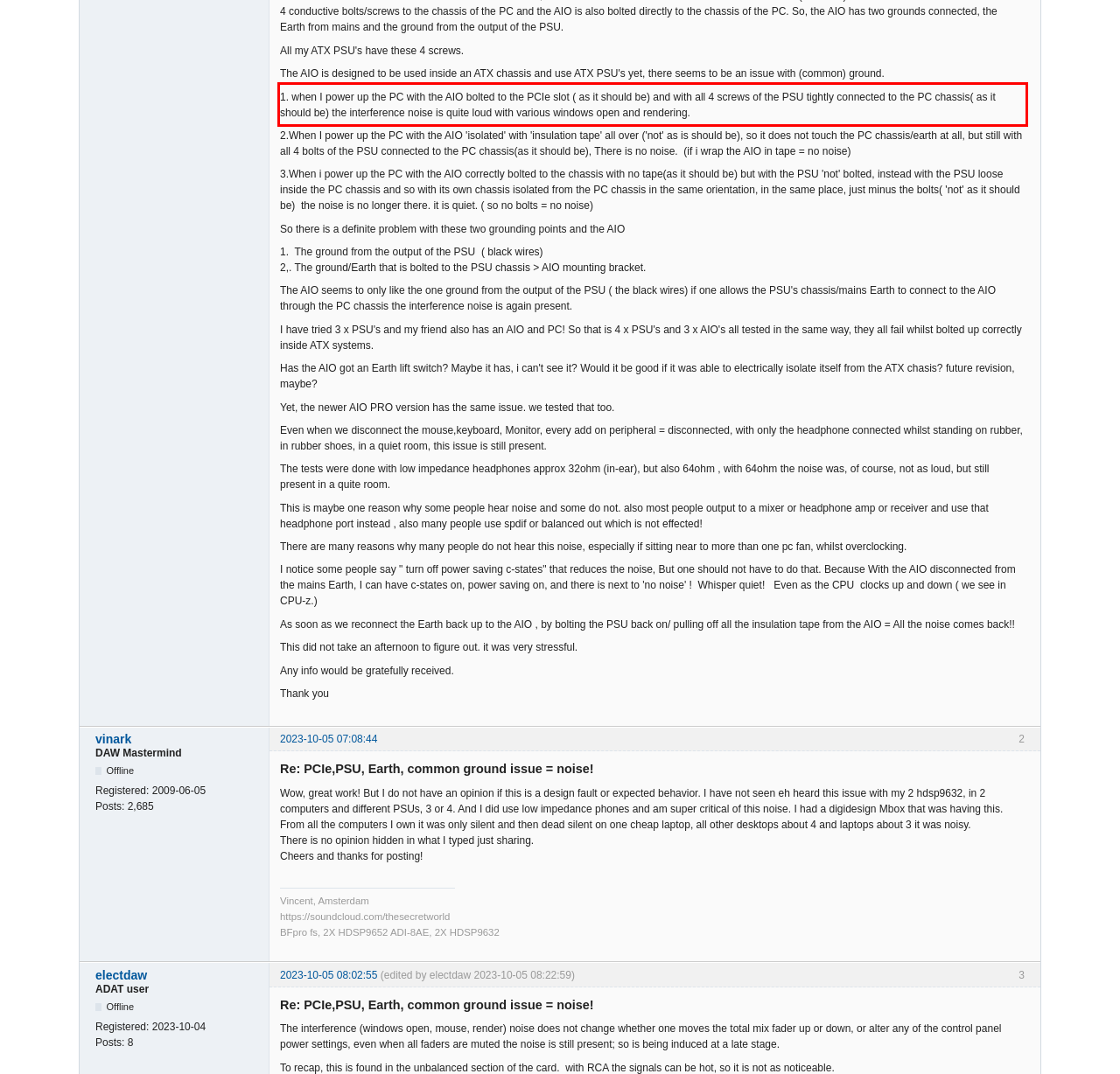Please examine the screenshot of the webpage and read the text present within the red rectangle bounding box.

1. when I power up the PC with the AIO bolted to the PCIe slot ( as it should be) and with all 4 screws of the PSU tightly connected to the PC chassis( as it should be) the interference noise is quite loud with various windows open and rendering.